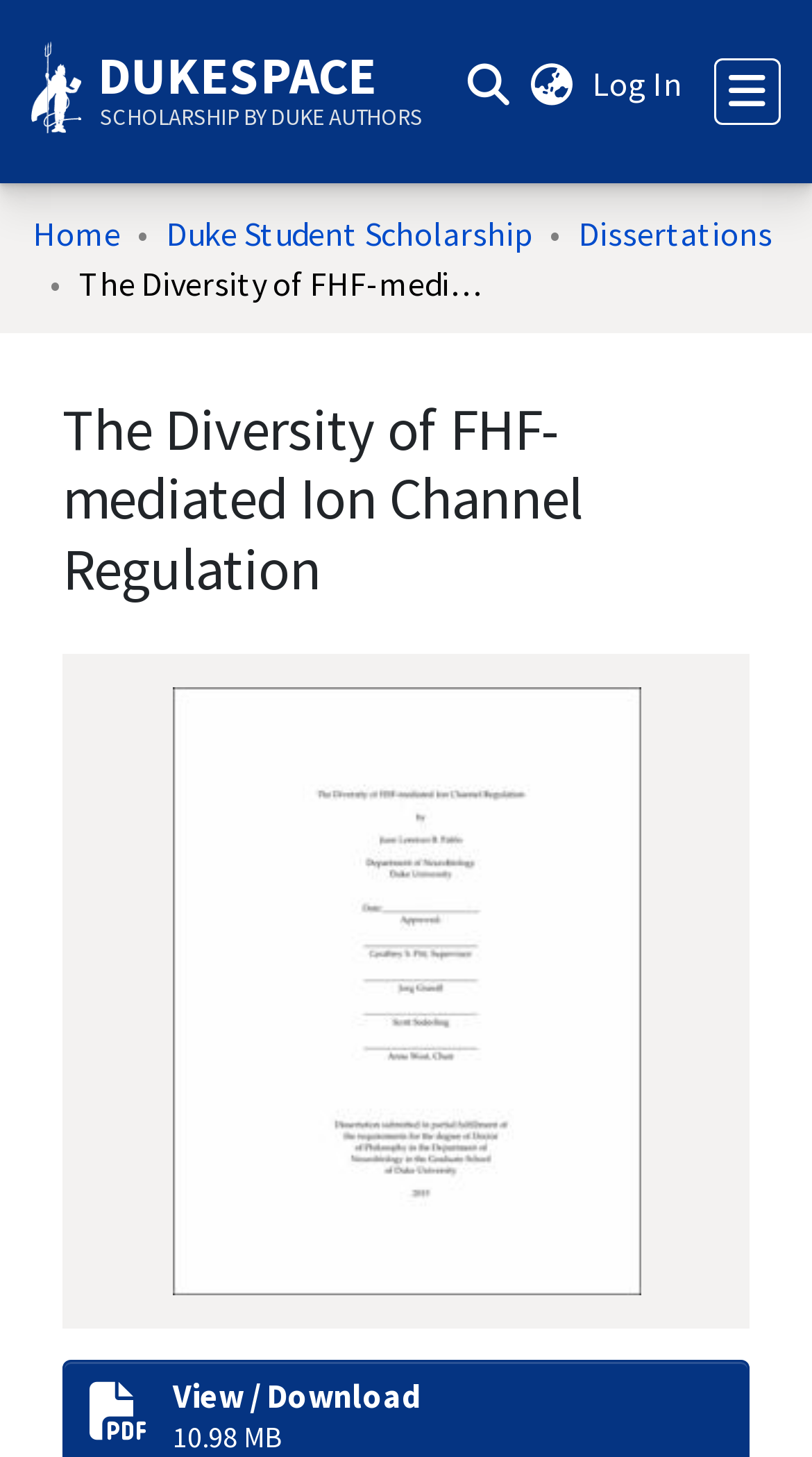Reply to the question below using a single word or brief phrase:
What is the purpose of the 'Search' textbox?

To search the website